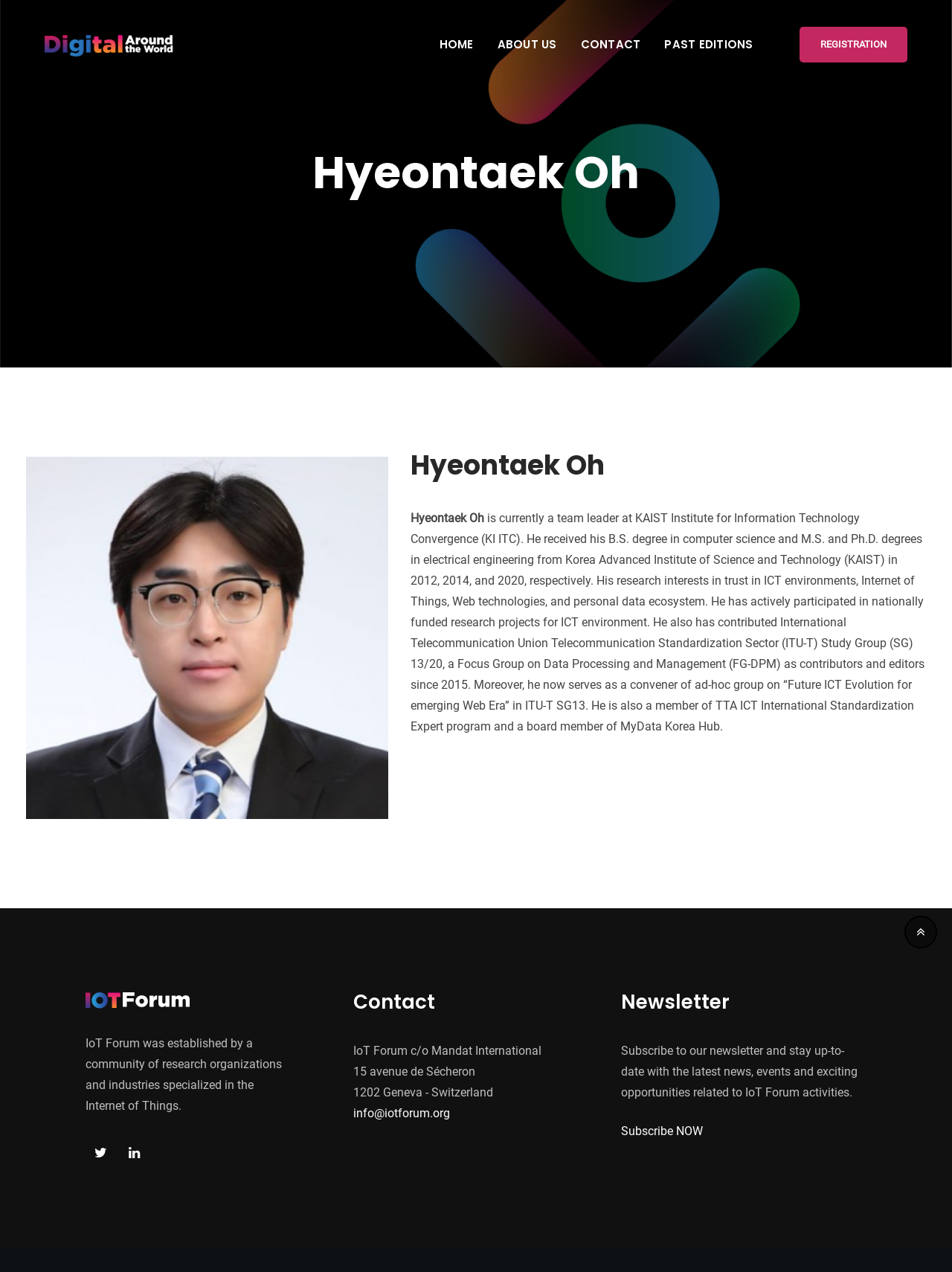Write a detailed summary of the webpage, including text, images, and layout.

The webpage is about Hyeontaek Oh, a team leader at KAIST Institute for Information Technology Convergence (KI ITC). At the top, there is a logo image with the text "Digital Around the World" next to it. Below the logo, there are five navigation links: "HOME", "ABOUT US", "CONTACT", "PAST EDITIONS", and "REGISTRATION", aligned horizontally.

On the left side, there is a large image of Hyeontaek Oh, and below it, a heading with his name. To the right of the image, there is a paragraph describing his background, research interests, and achievements.

Below the paragraph, there are three sections. The first section has a heading "Contact" and provides the address and email of IoT Forum. The second section has a heading "Newsletter" and invites visitors to subscribe to stay updated with the latest news and events related to IoT Forum activities. The third section is not explicitly labeled but appears to be a social media section, with three links represented by icons.

At the bottom right corner, there is a small icon link.